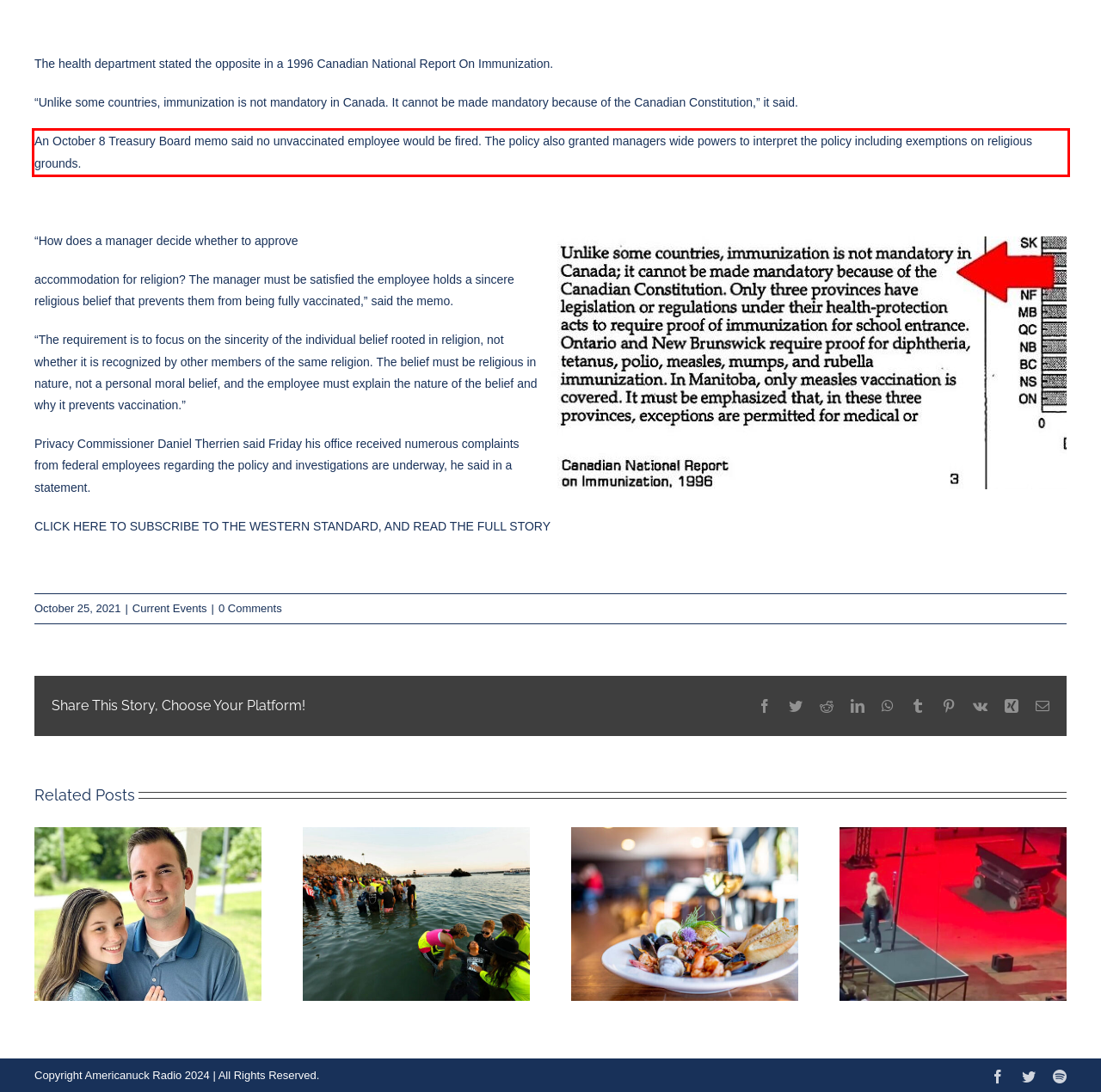You have a screenshot of a webpage with a red bounding box. Identify and extract the text content located inside the red bounding box.

An October 8 Treasury Board memo said no unvaccinated employee would be fired. The policy also granted managers wide powers to interpret the policy including exemptions on religious grounds.